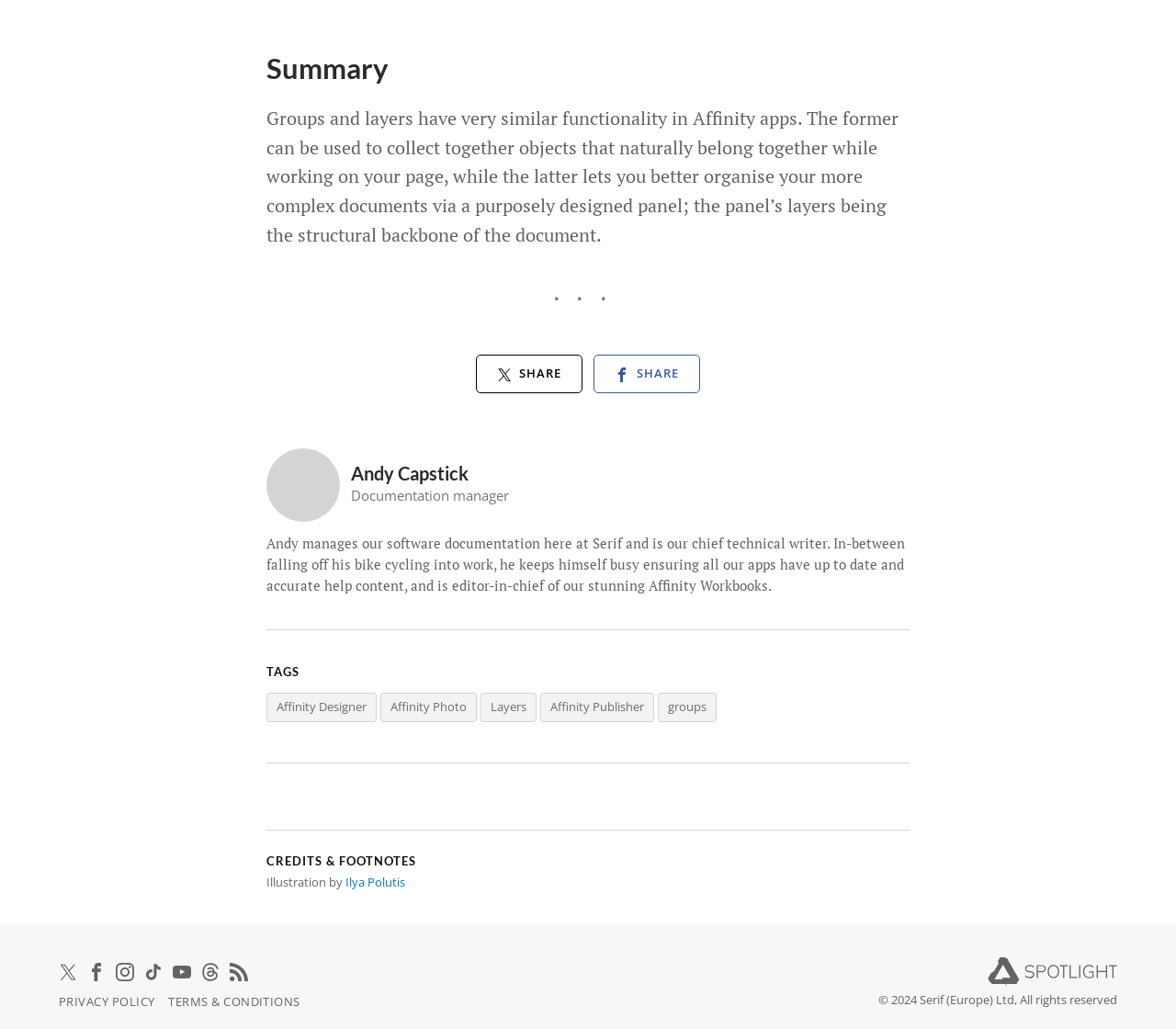What is the purpose of layers in Affinity apps?
Please provide a single word or phrase in response based on the screenshot.

To better organise complex documents